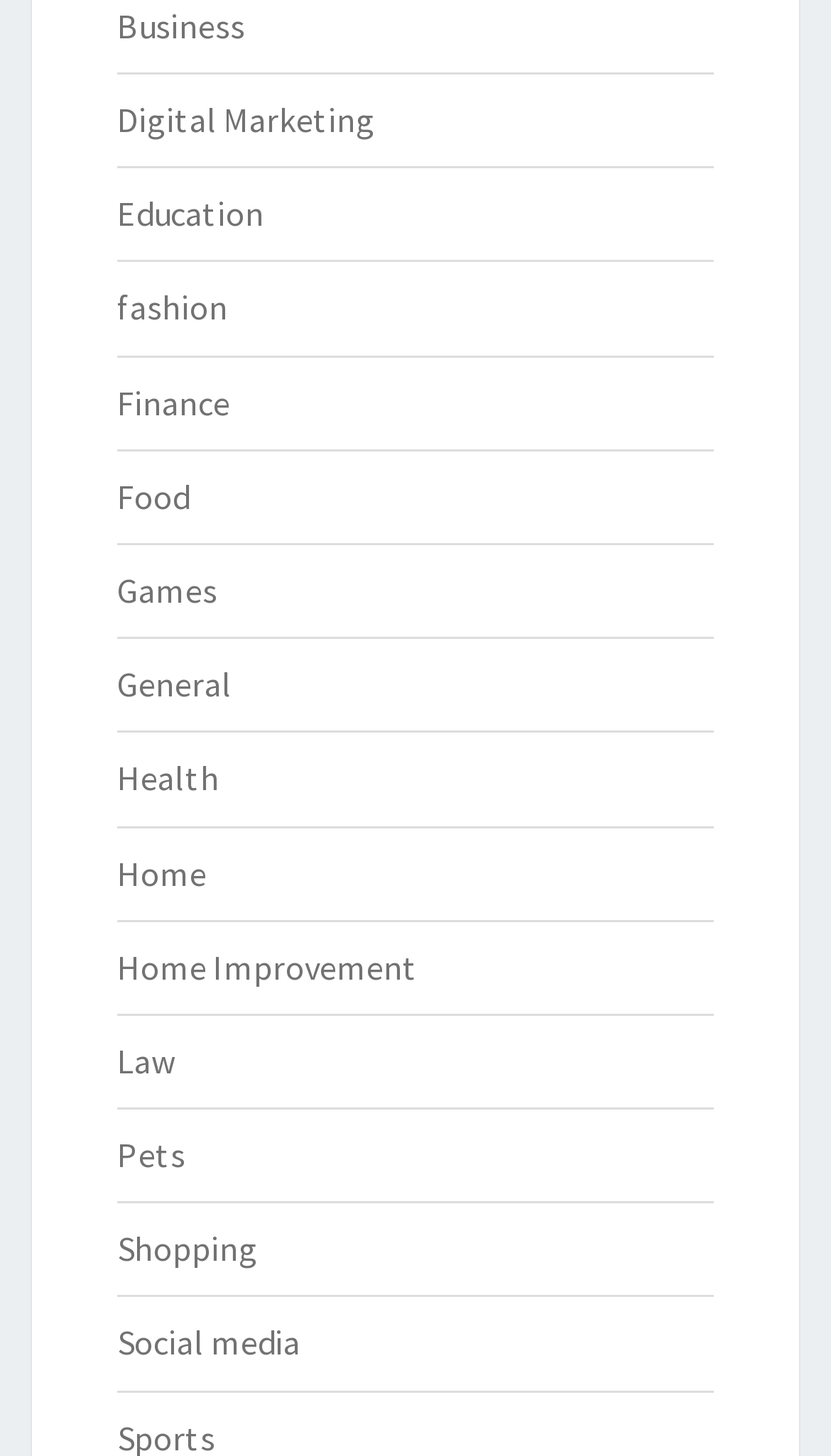Provide a single word or phrase answer to the question: 
Are the categories listed in alphabetical order?

Yes